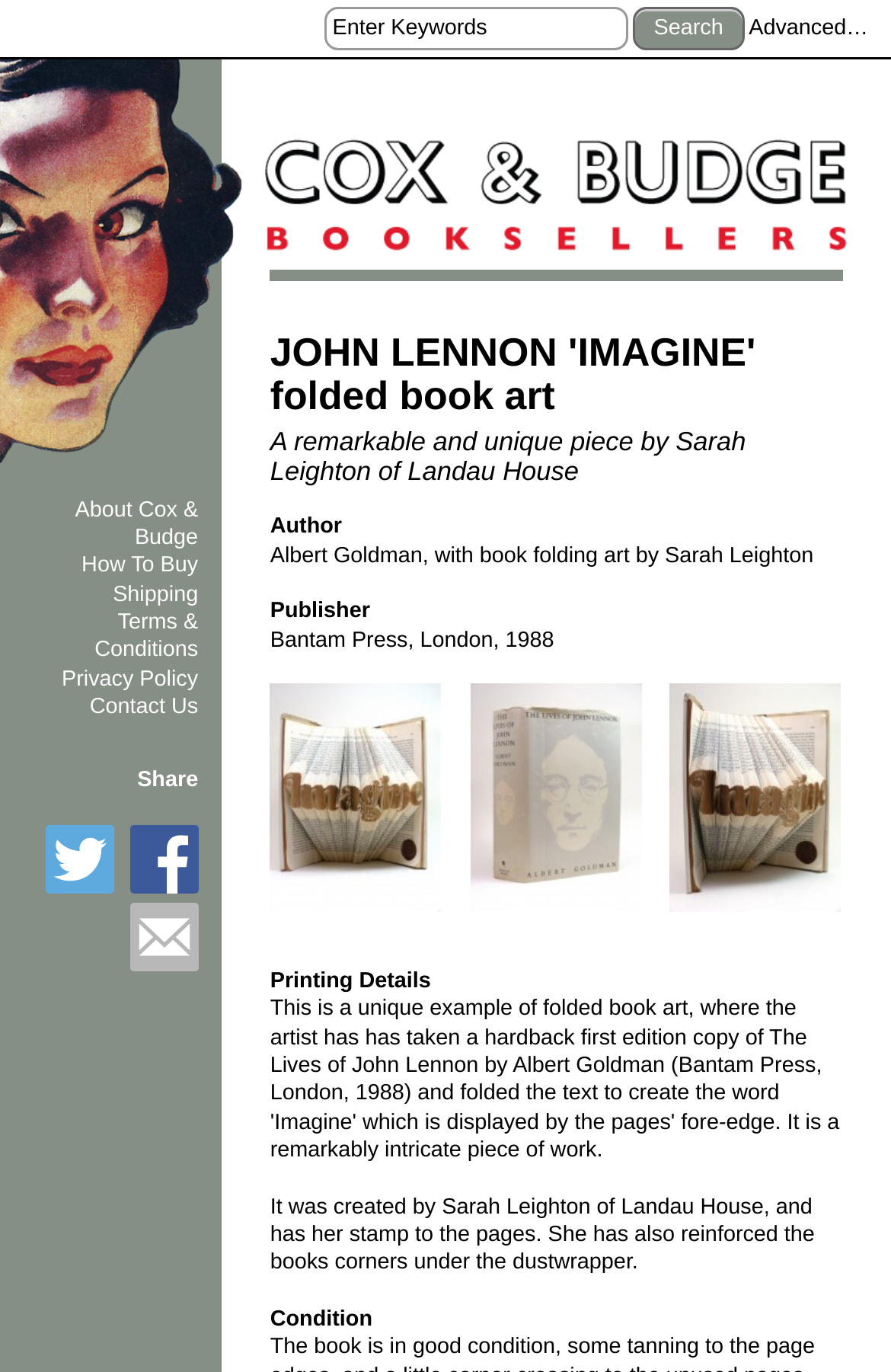What is the publisher of the book?
Answer the question with a single word or phrase, referring to the image.

Bantam Press, London, 1988